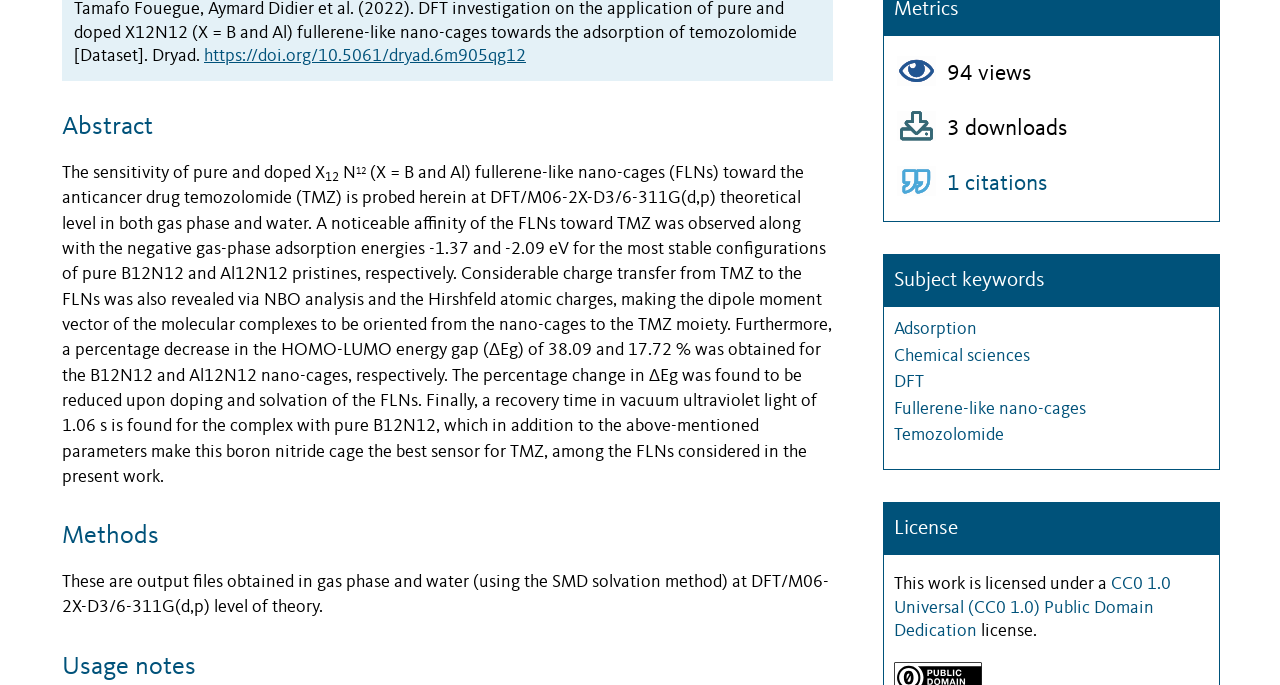Please locate the UI element described by "Chemical sciences" and provide its bounding box coordinates.

[0.698, 0.508, 0.805, 0.533]